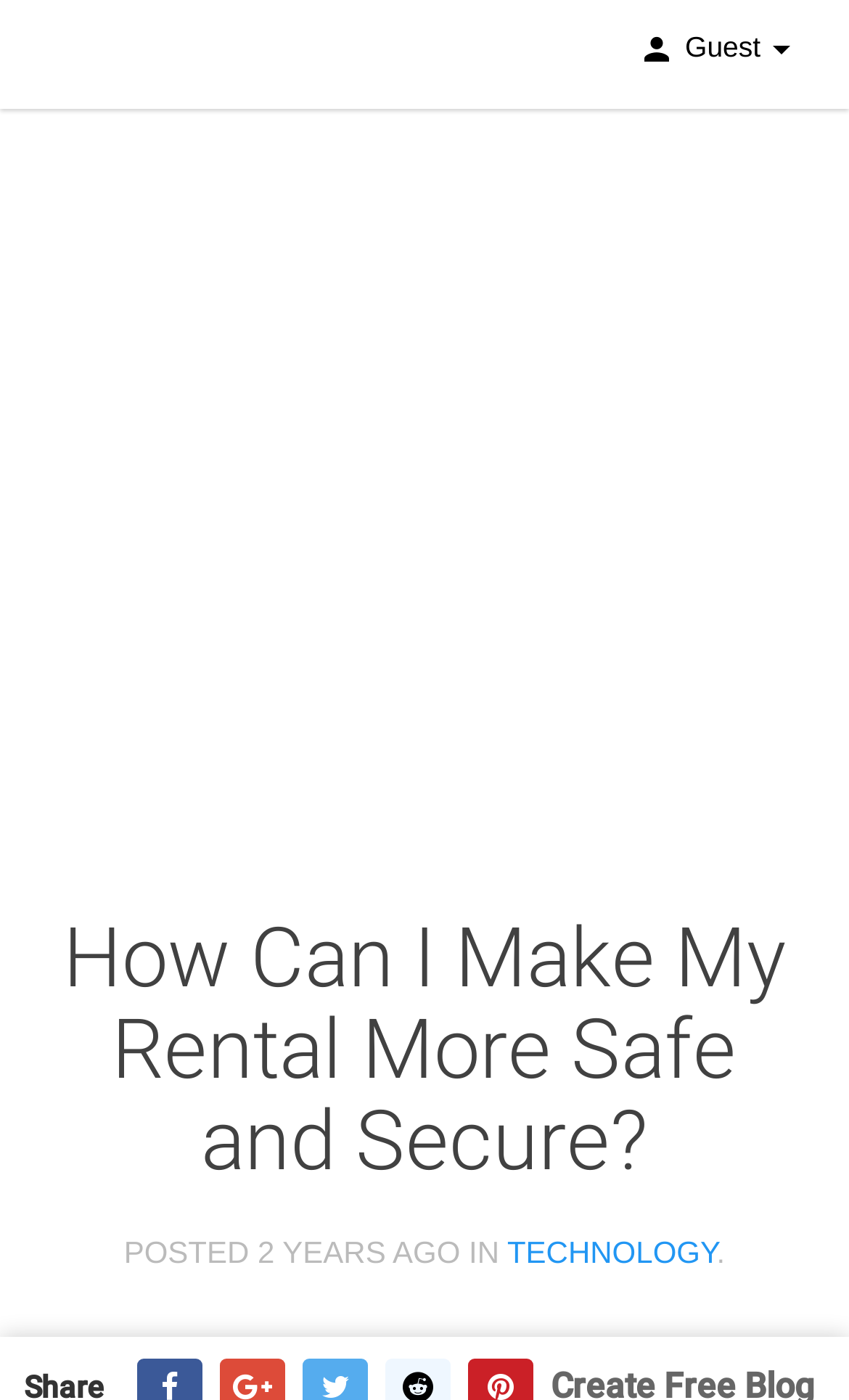What is the purpose of the button on the top right?
Please use the visual content to give a single word or phrase answer.

Guest login